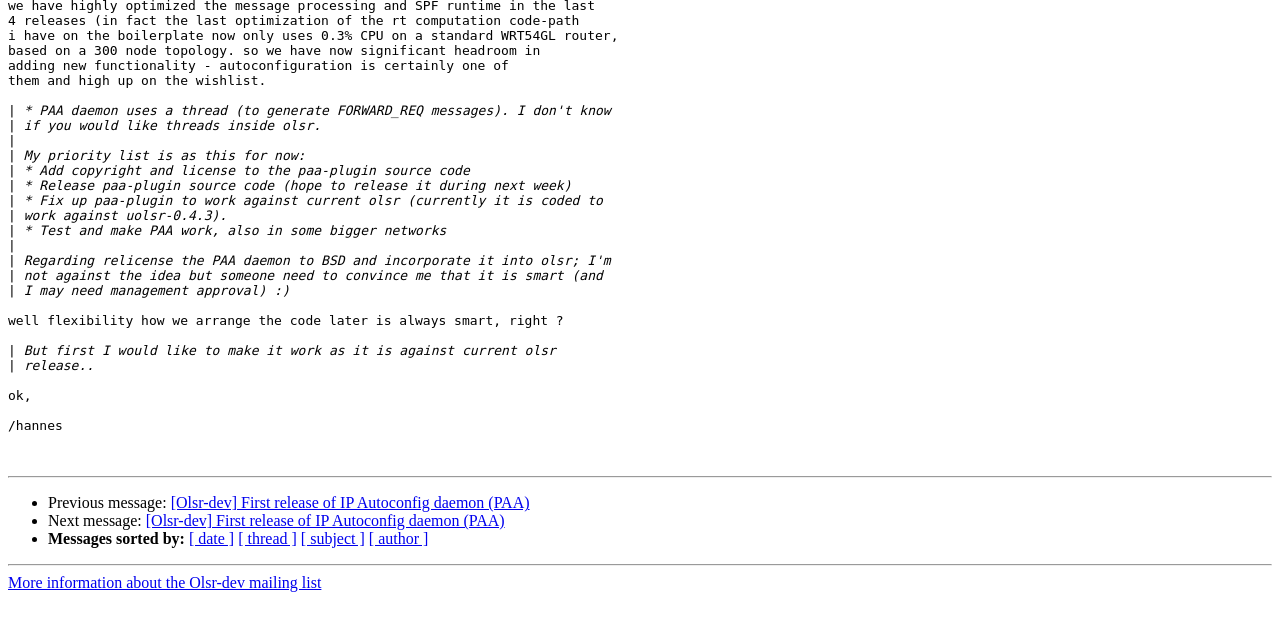Locate the bounding box of the user interface element based on this description: "All-Inclusive Resorts for Adults Only".

None